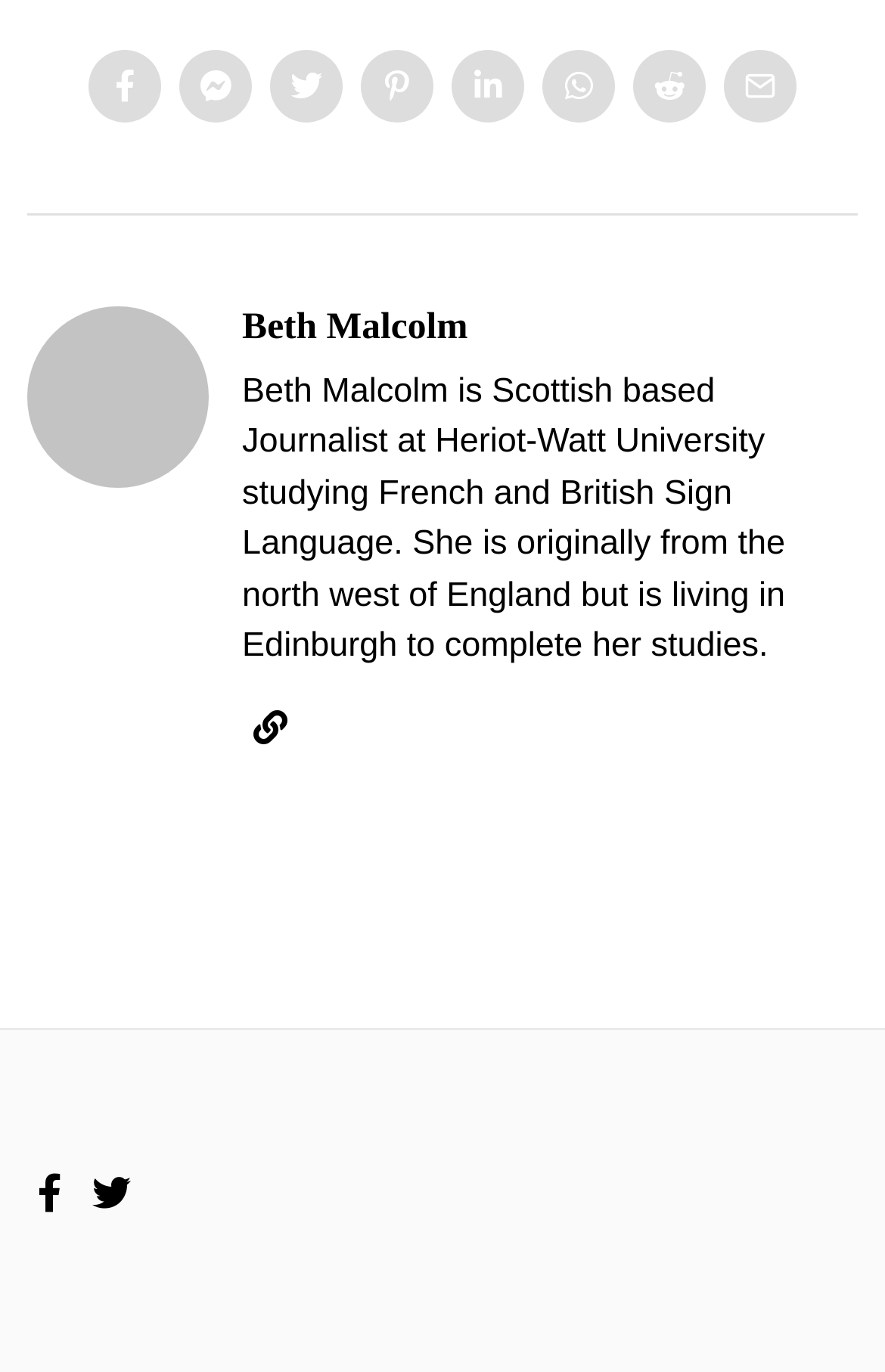Please identify the bounding box coordinates of the area that needs to be clicked to follow this instruction: "go to Beth Malcolm's homepage".

[0.03, 0.85, 0.084, 0.89]